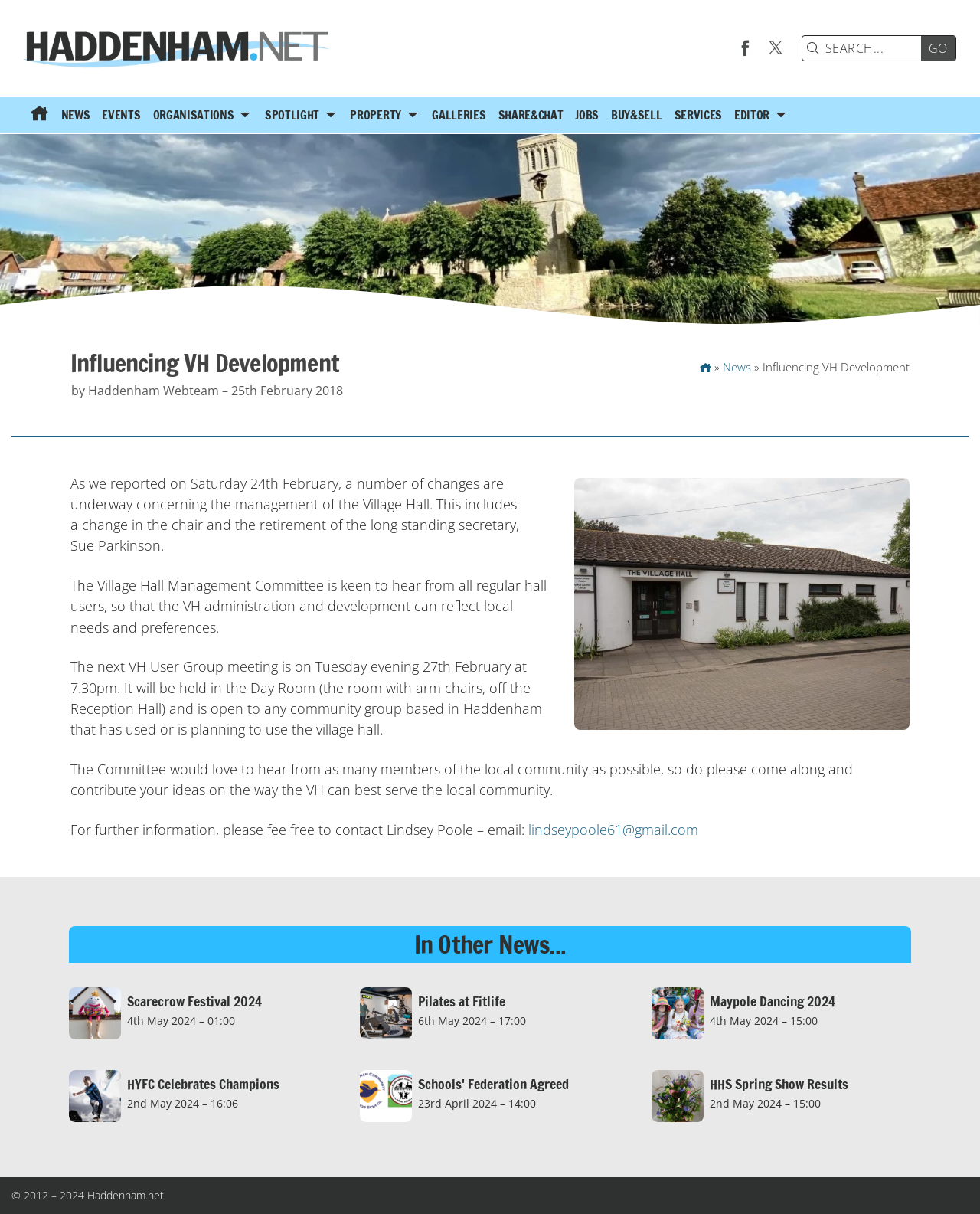Locate the bounding box of the UI element based on this description: "parent_node:  title="Haddenham.net Home"". Provide four float numbers between 0 and 1 as [left, top, right, bottom].

[0.012, 0.0, 0.337, 0.079]